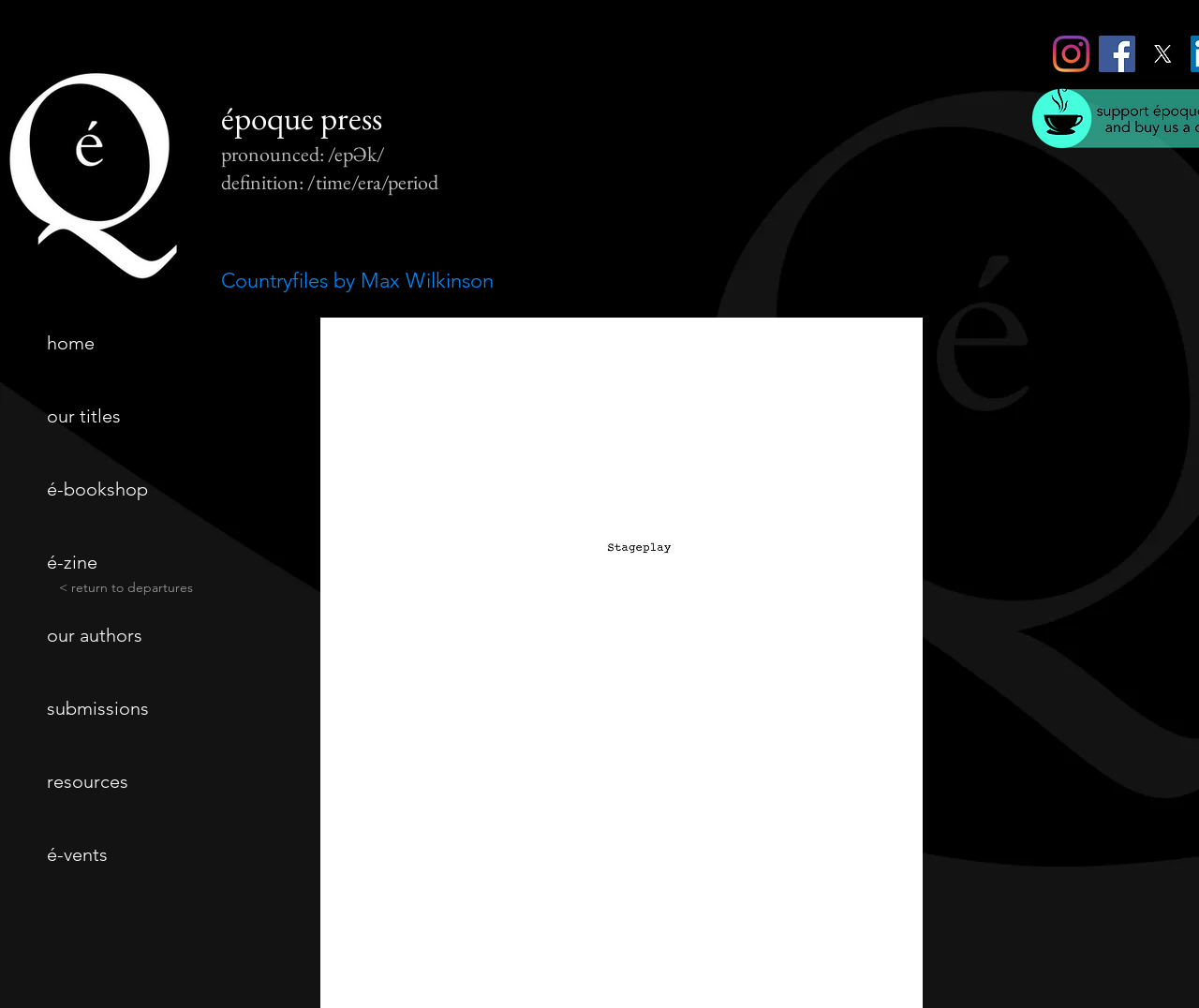Locate the bounding box coordinates of the element you need to click to accomplish the task described by this instruction: "View é-zine".

[0.039, 0.521, 0.157, 0.594]